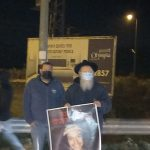Why is the individual on the left wearing a mask?
Provide an in-depth answer to the question, covering all aspects.

Although the exact reason for wearing a mask is not explicitly stated, it can be inferred that the individual on the left is wearing a mask to show support for the cause or message being conveyed, as they appear supportive of the message.